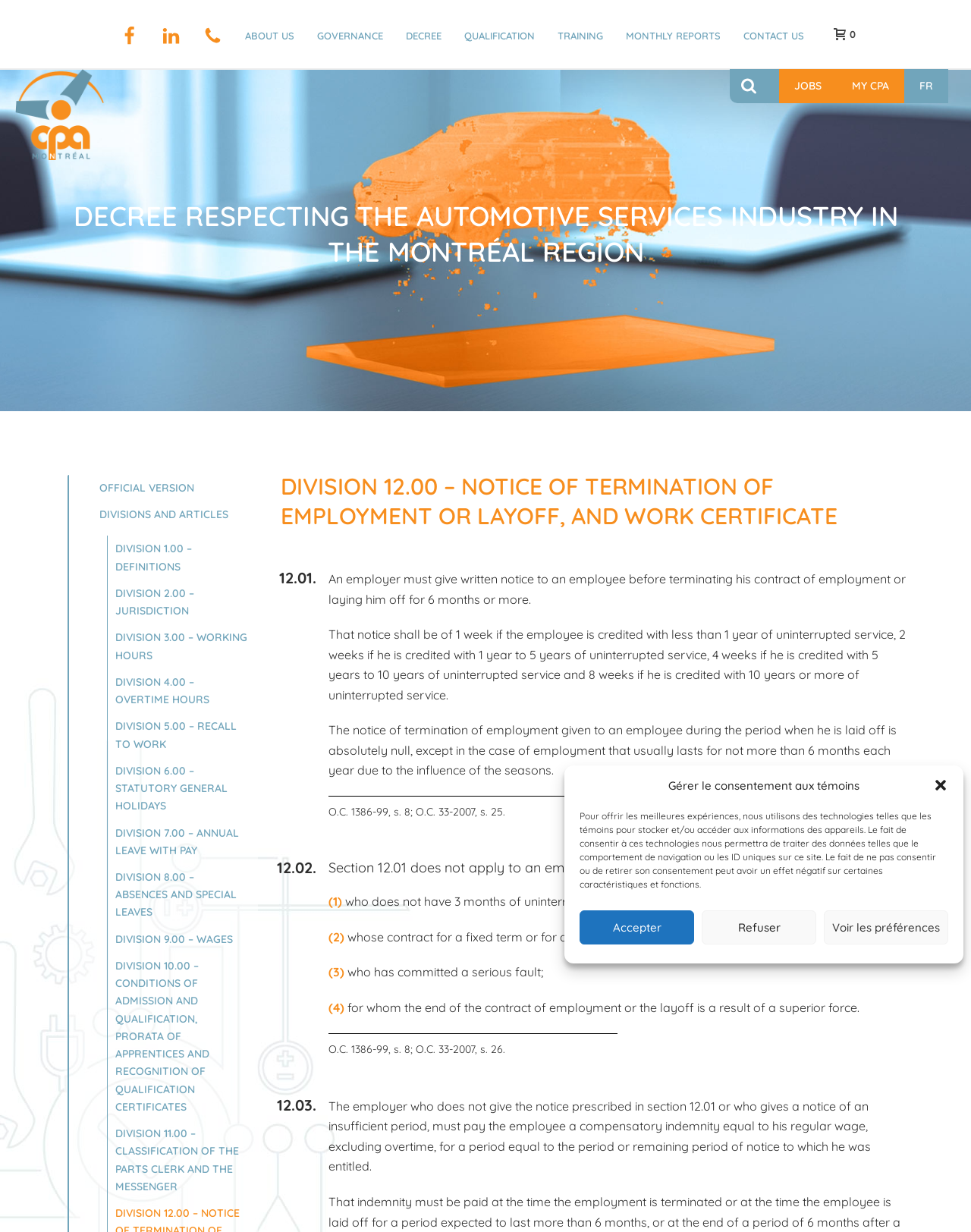Given the description "Divisions and articles", determine the bounding box of the corresponding UI element.

[0.095, 0.407, 0.262, 0.429]